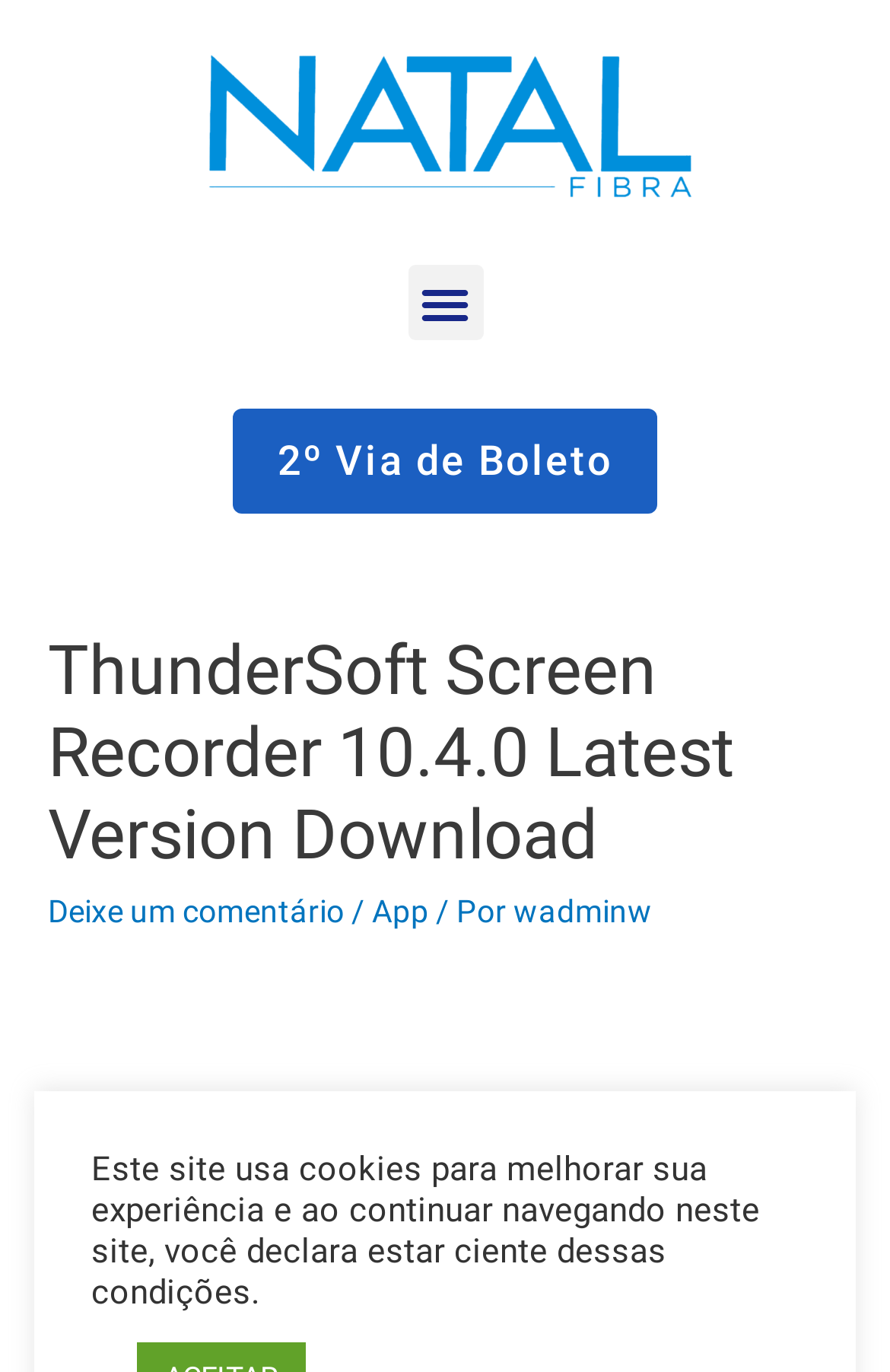Please identify the primary heading on the webpage and return its text.

ThunderSoft Screen Recorder 10.4.0 Latest Version Download